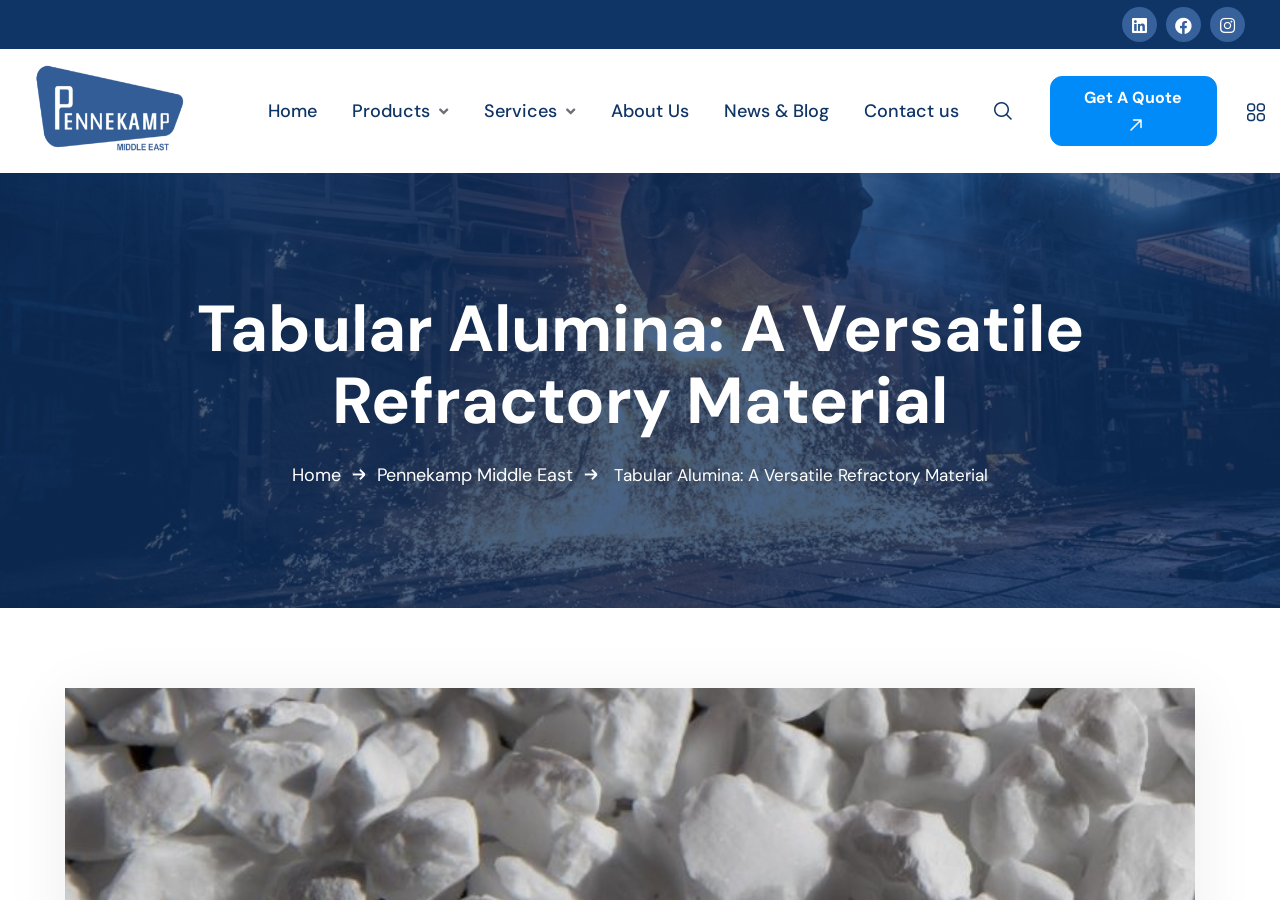Given the element description, predict the bounding box coordinates in the format (top-left x, top-left y, bottom-right x, bottom-right y), using floating point numbers between 0 and 1: About Us

[0.477, 0.11, 0.538, 0.137]